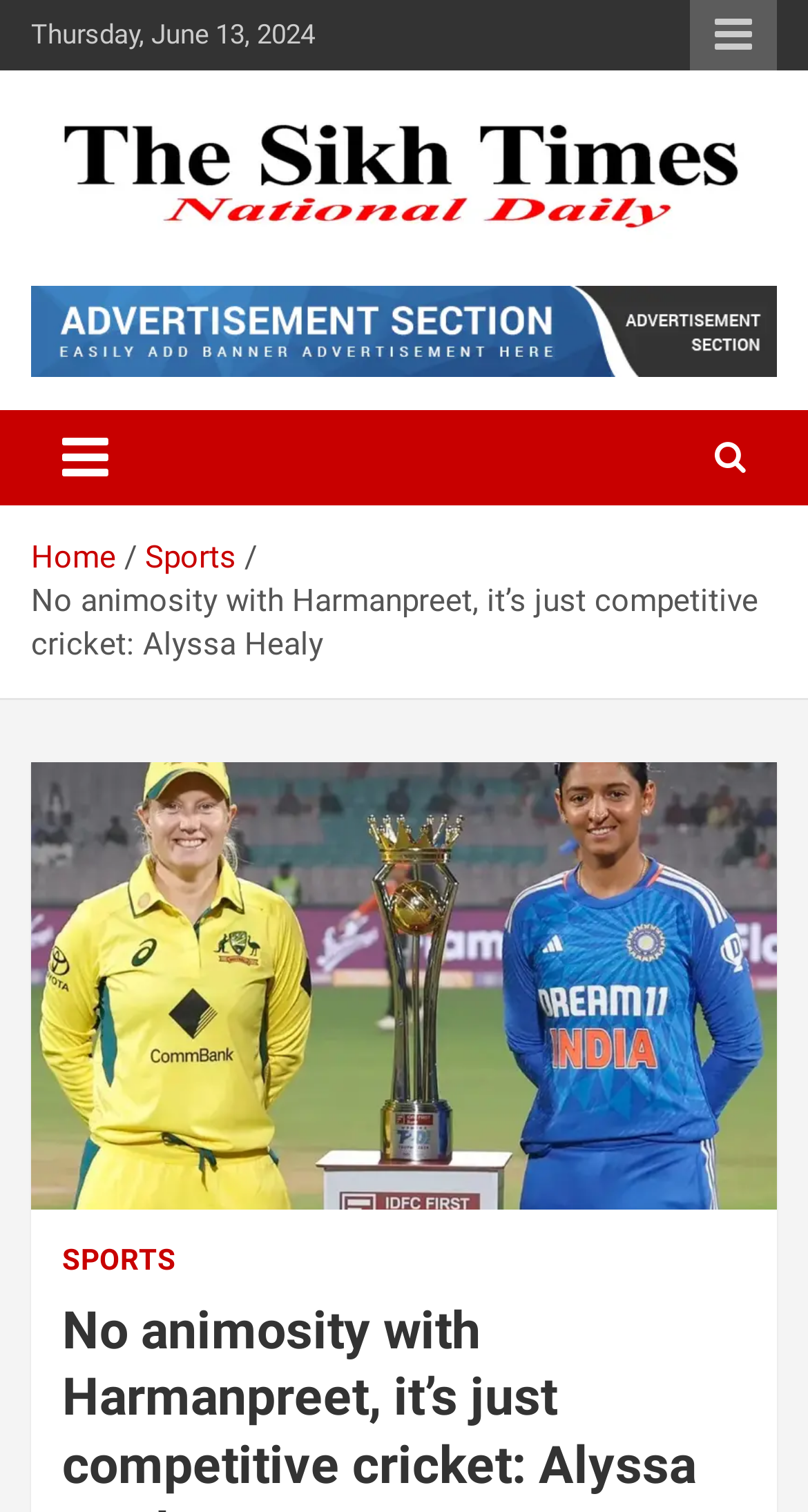Please reply to the following question using a single word or phrase: 
What is the topic of the article?

Alyssa Healy's statement